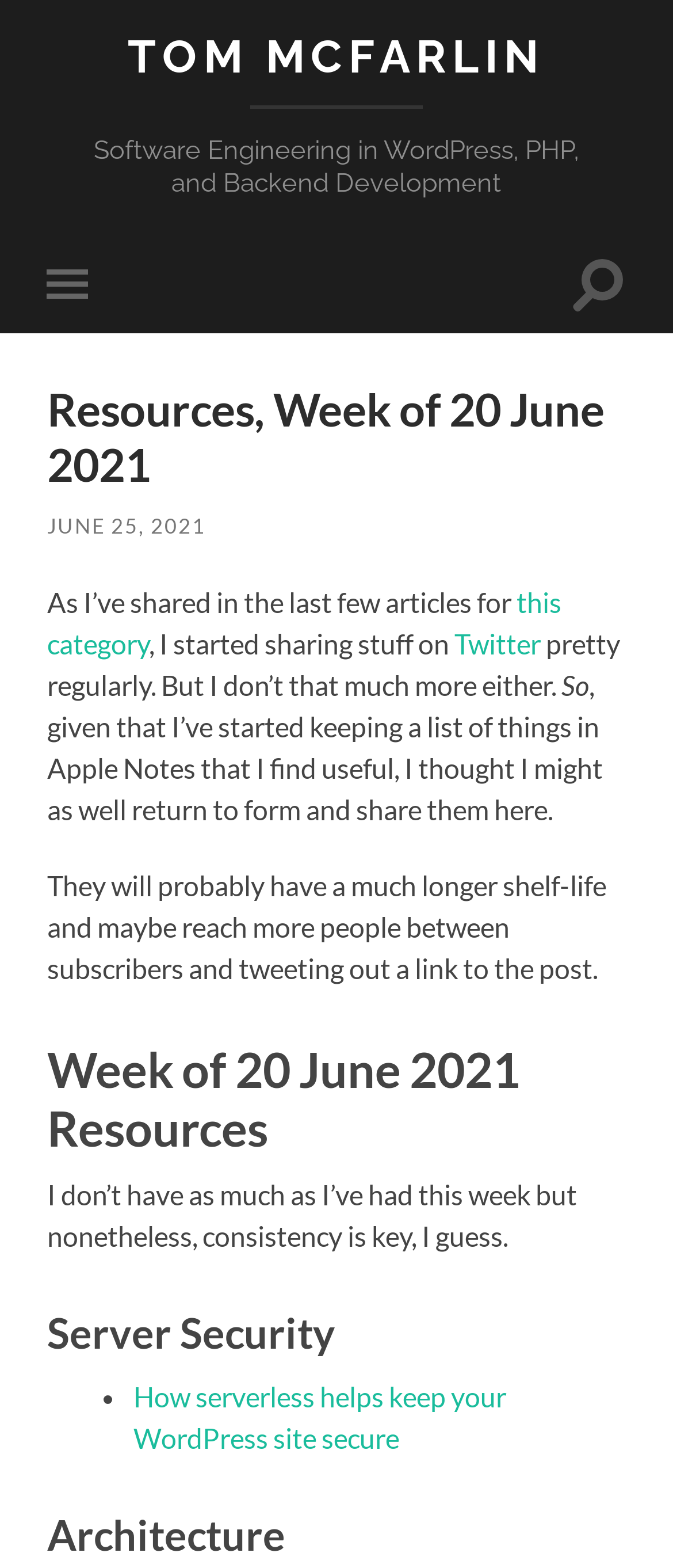Please give a succinct answer using a single word or phrase:
What is the second category of resources?

Architecture